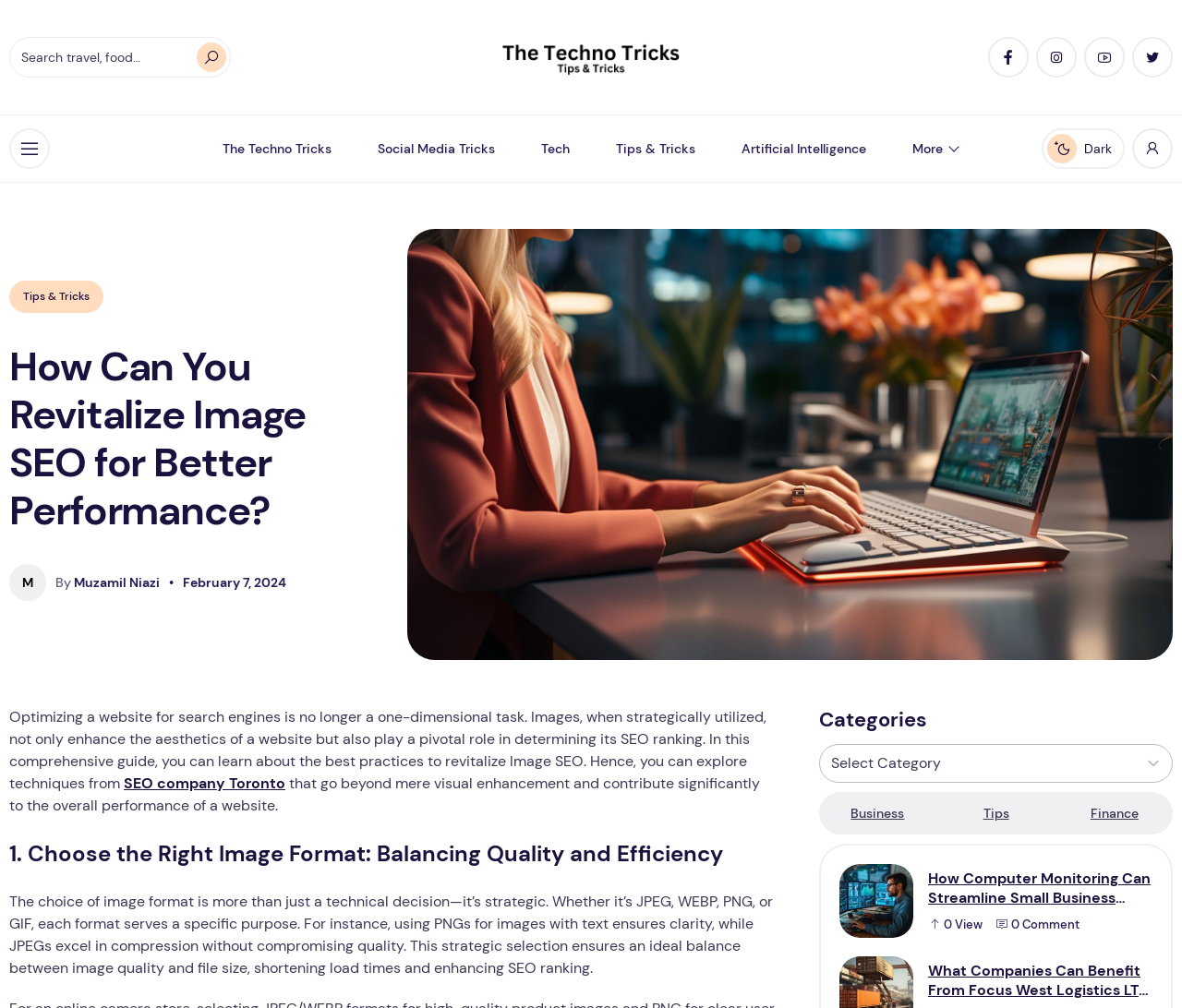Determine the bounding box coordinates of the clickable region to follow the instruction: "Read the article by Muzamil Niazi".

[0.047, 0.57, 0.135, 0.586]